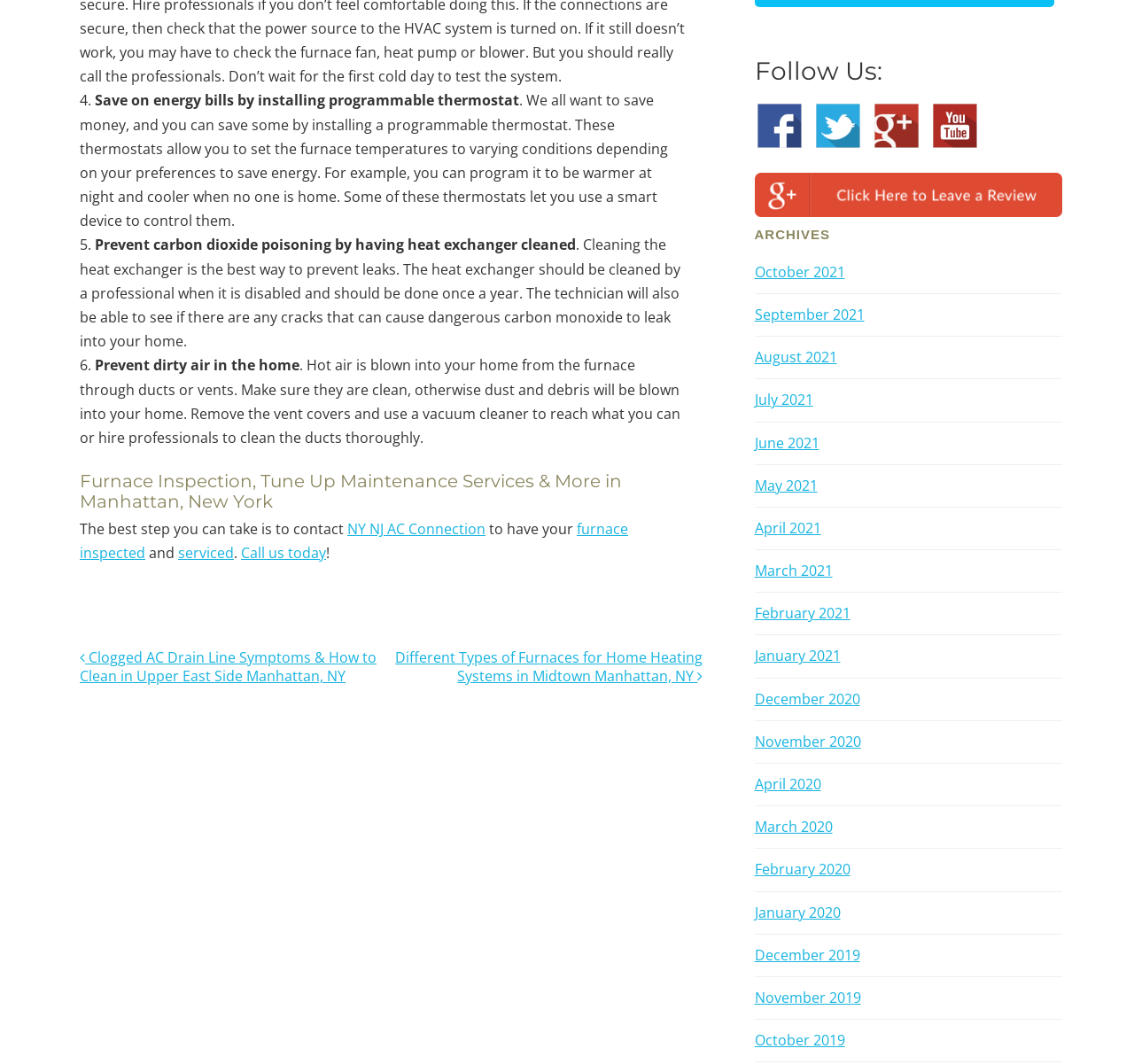Determine the bounding box coordinates of the UI element described below. Use the format (top-left x, top-left y, bottom-right x, bottom-right y) with floating point numbers between 0 and 1: NY NJ AC Connection

[0.306, 0.488, 0.428, 0.506]